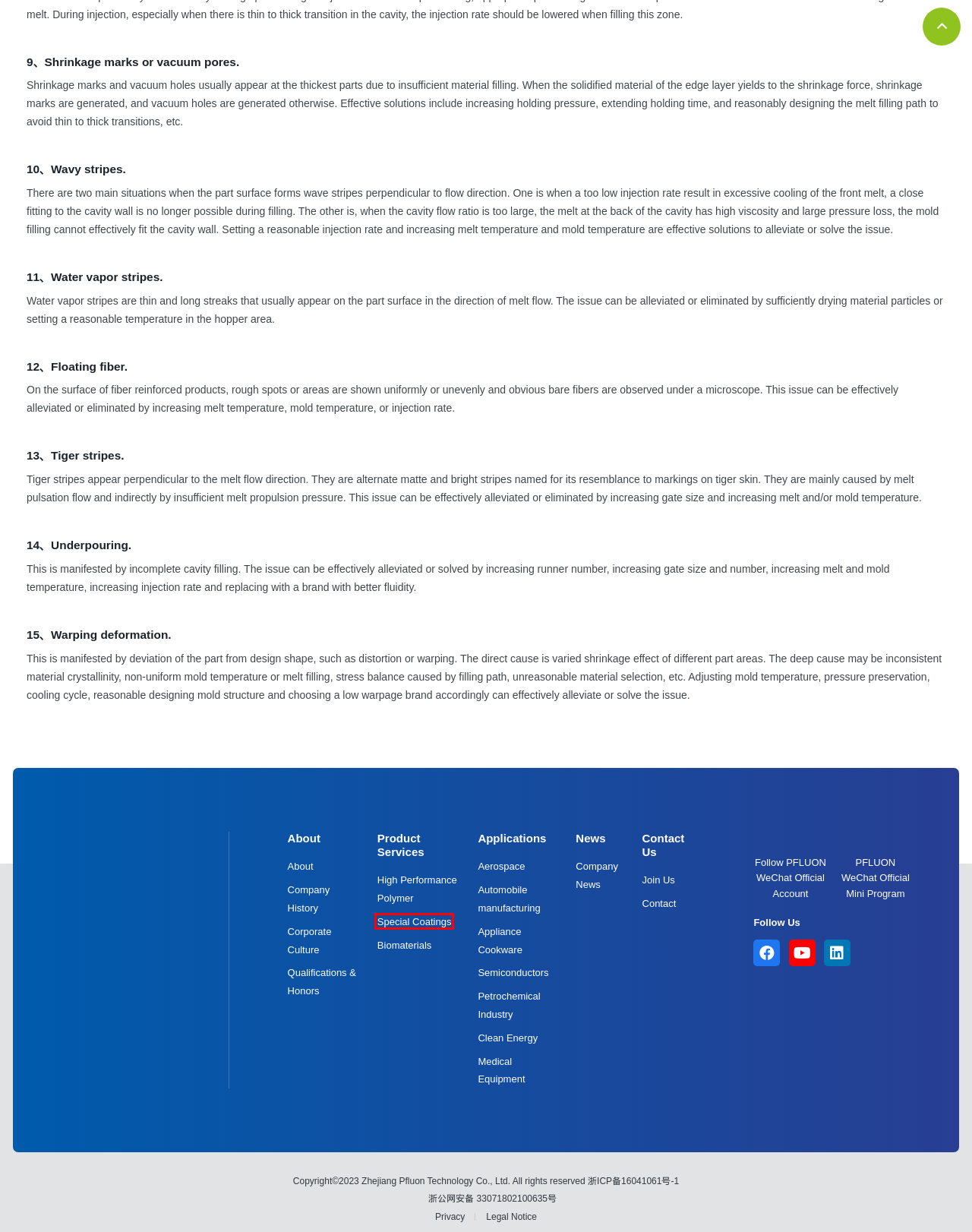You are given a screenshot of a webpage within which there is a red rectangle bounding box. Please choose the best webpage description that matches the new webpage after clicking the selected element in the bounding box. Here are the options:
A. Company History - Pfluon
B. Semiconductors - Pfluon
C. Medical Equipment - Pfluon
D. Aerospace - Pfluon
E. Petrochemical Industry - Pfluon
F. Join Us - Pfluon
G. Pfluon Coating: Fluororesin Coating | Non Stick Coating Manufacturer
H. Qualifications & Honors - Pfluon

G